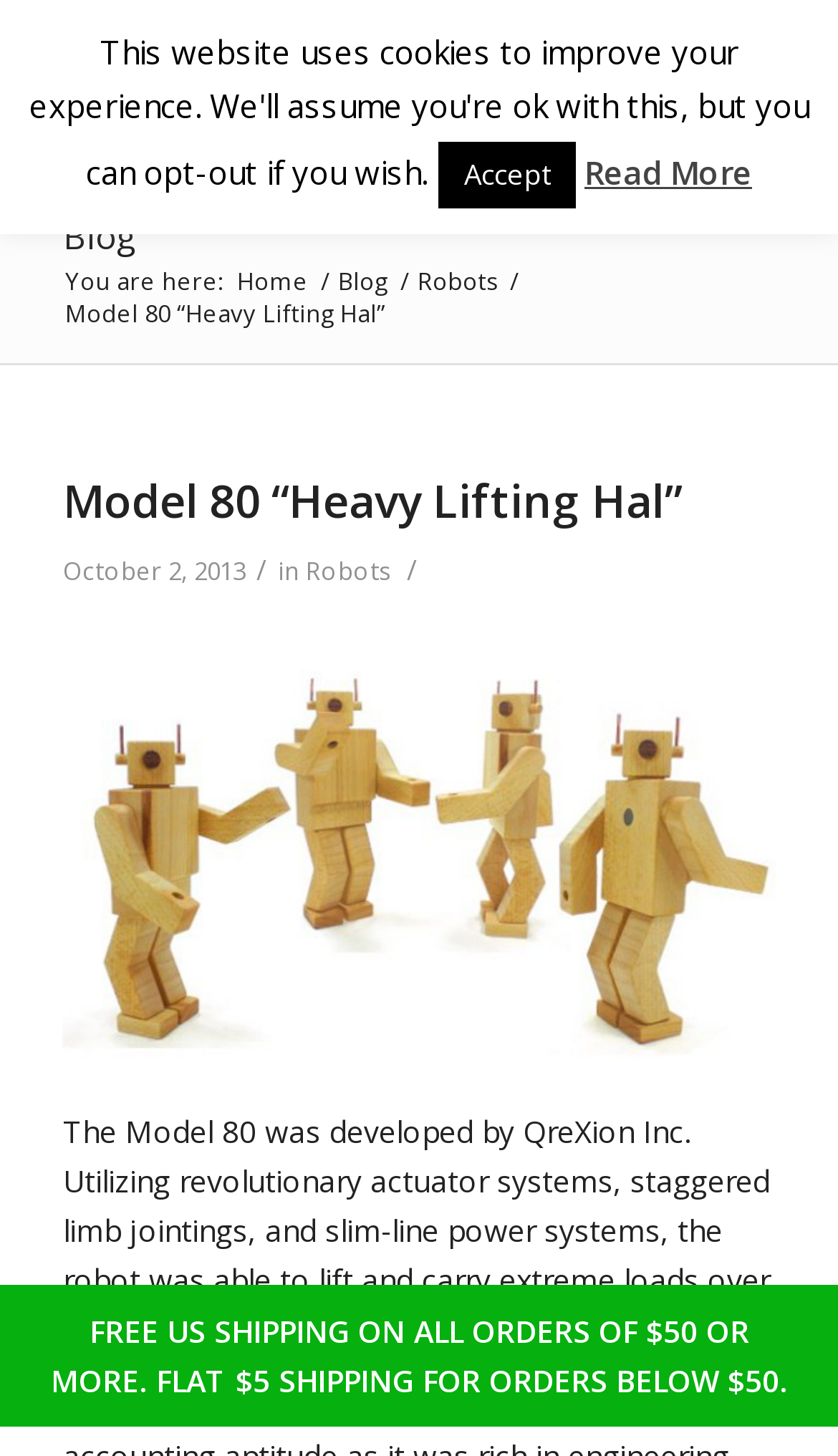Determine the bounding box coordinates of the clickable element to achieve the following action: 'Go to Happy Bungalow homepage'. Provide the coordinates as four float values between 0 and 1, formatted as [left, top, right, bottom].

[0.075, 0.001, 0.755, 0.12]